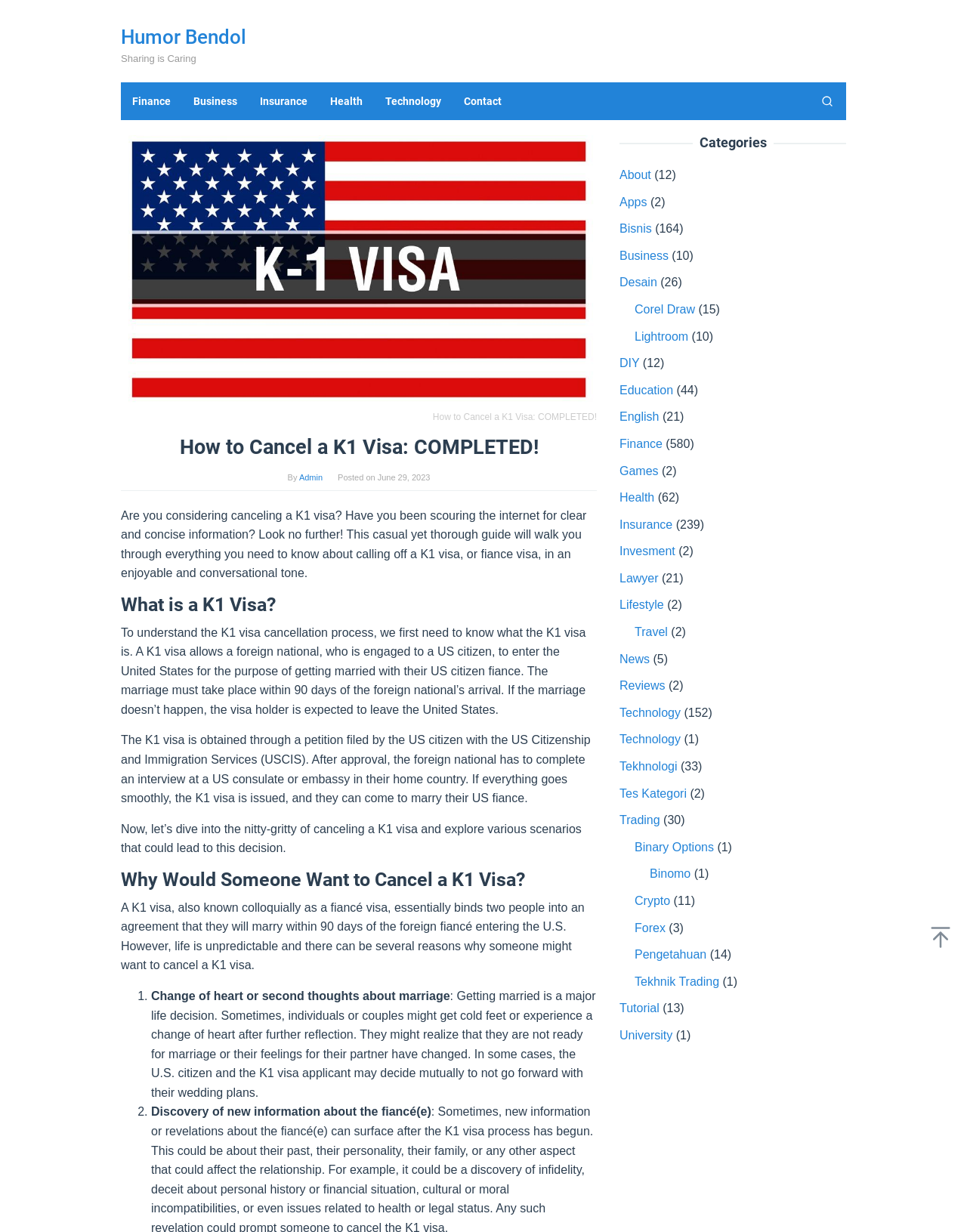Please give the bounding box coordinates of the area that should be clicked to fulfill the following instruction: "Click on the 'Contact' link". The coordinates should be in the format of four float numbers from 0 to 1, i.e., [left, top, right, bottom].

[0.468, 0.067, 0.53, 0.098]